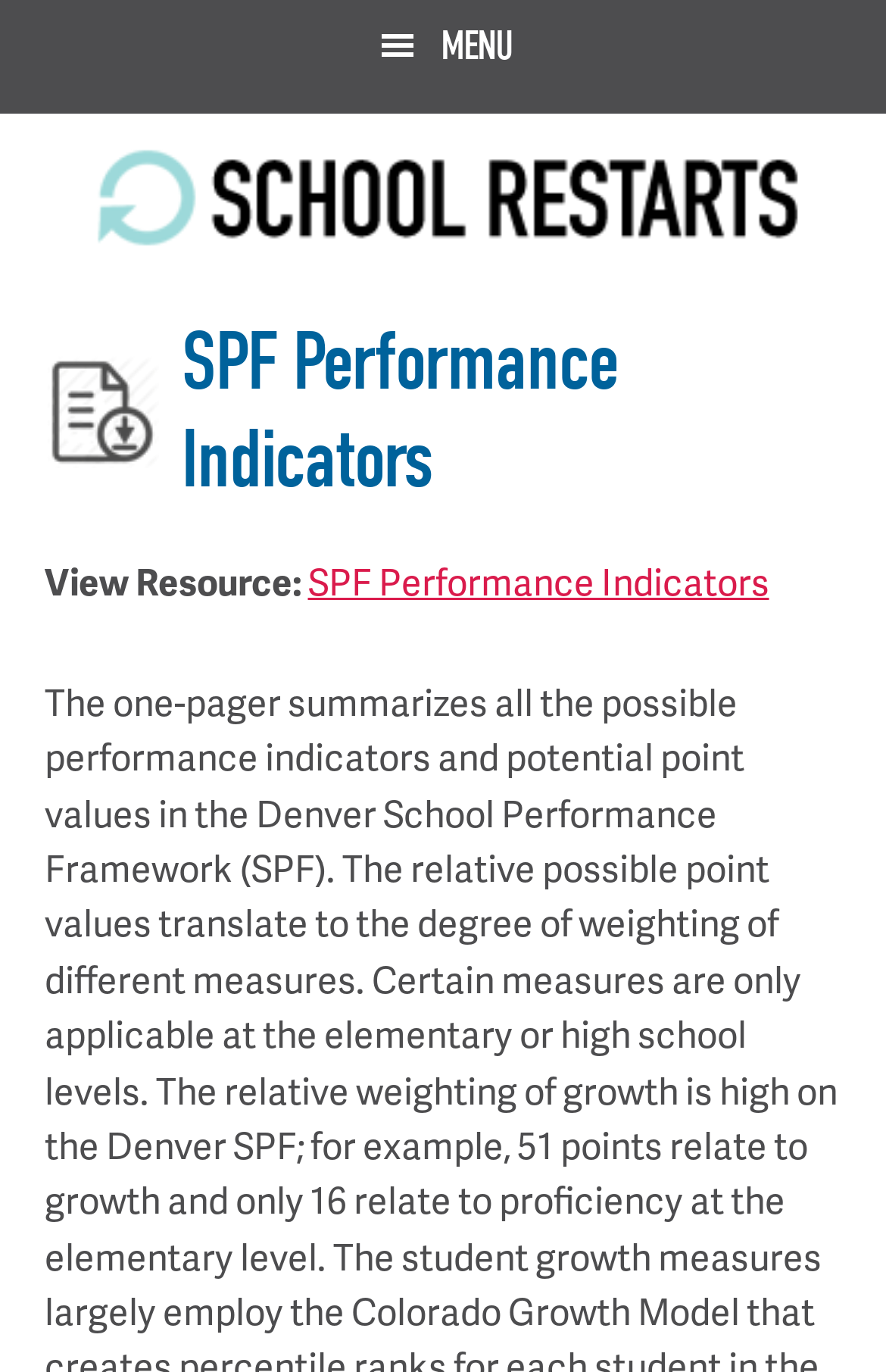Given the element description, predict the bounding box coordinates in the format (top-left x, top-left y, bottom-right x, bottom-right y). Make sure all values are between 0 and 1. Here is the element description: PT Petrogas Jatim Utama

None